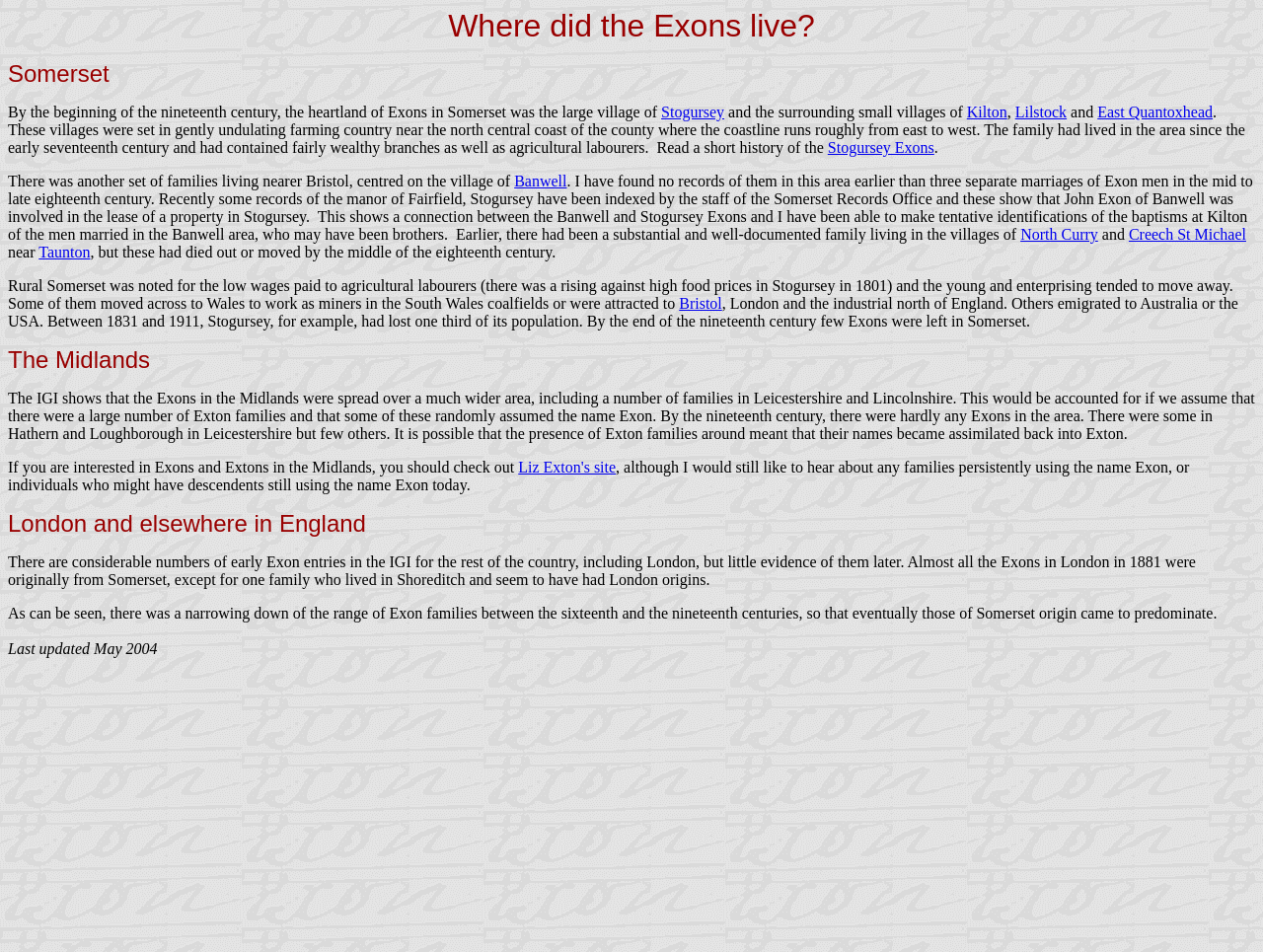Provide the bounding box coordinates of the section that needs to be clicked to accomplish the following instruction: "Click on Stogursey."

[0.523, 0.109, 0.573, 0.126]